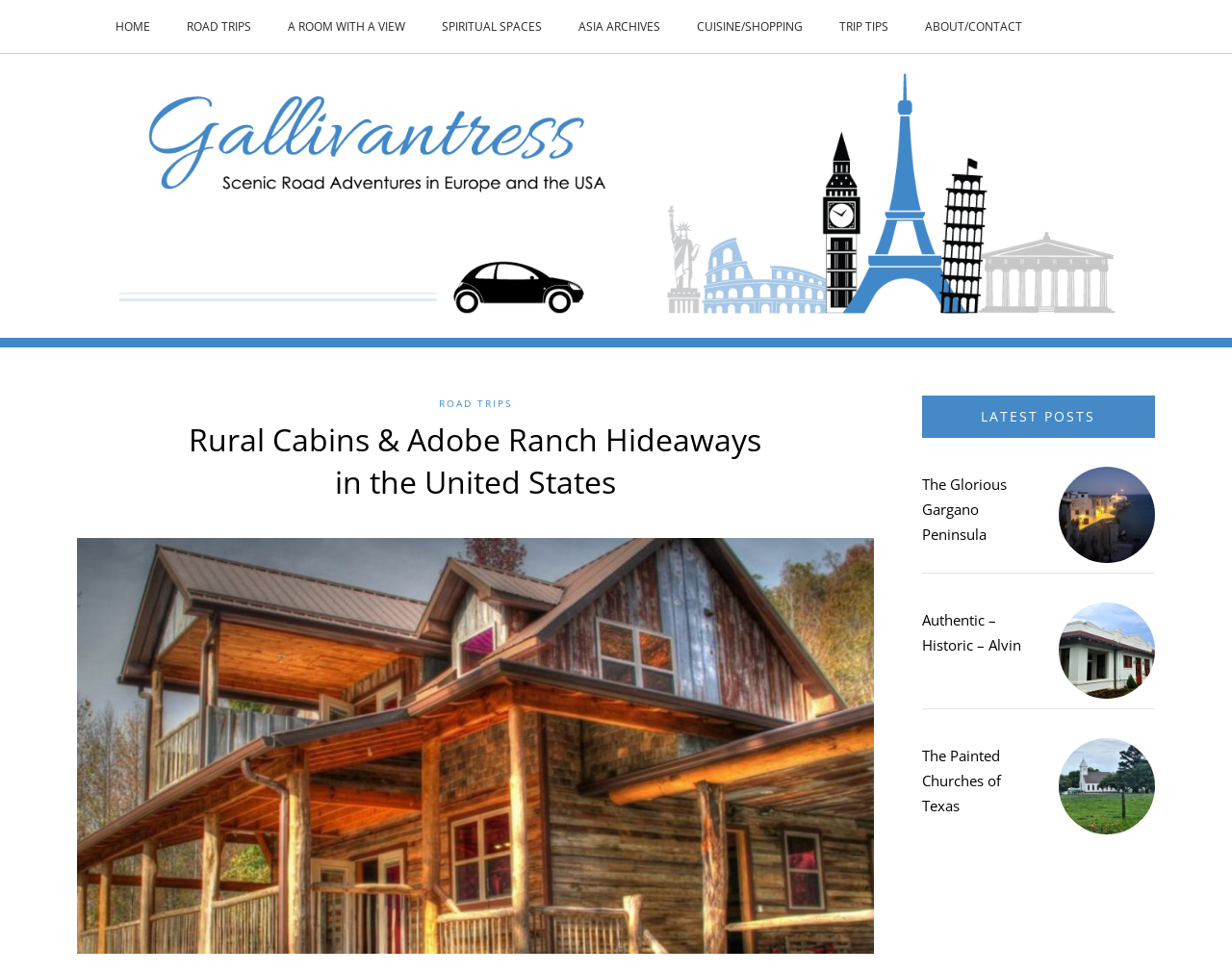Give a full account of the webpage's elements and their arrangement.

This webpage is about Rural Cabins and Adobe Ranch Hideaways in the United States, specifically showcasing travel destinations and experiences. At the top, there is a navigation menu with 8 links: HOME, ROAD TRIPS, A ROOM WITH A VIEW, SPIRITUAL SPACES, ASIA ARCHIVES, CUISINE/SHOPPING, TRIP TIPS, and ABOUT/CONTACT. Below the navigation menu, there is a large logo of Gallivantress, accompanied by an image.

The main content area is divided into two sections. On the left, there is a header section with a link to ROAD TRIPS and a heading that reads "Rural Cabins & Adobe Ranch Hideaways in the United States". Below this header, there is a large image of Paint Rock House.

On the right, there is a section titled "LATEST POSTS", which features three articles with images and headings. The first article is about "The Glorious Gargano Peninsula", with an image and a link to the article. The second article is about "Authentic – Historic – Alvin", with an image and a link to the article. The third article is about "The Painted Churches of Texas", with an image and a link to the article.